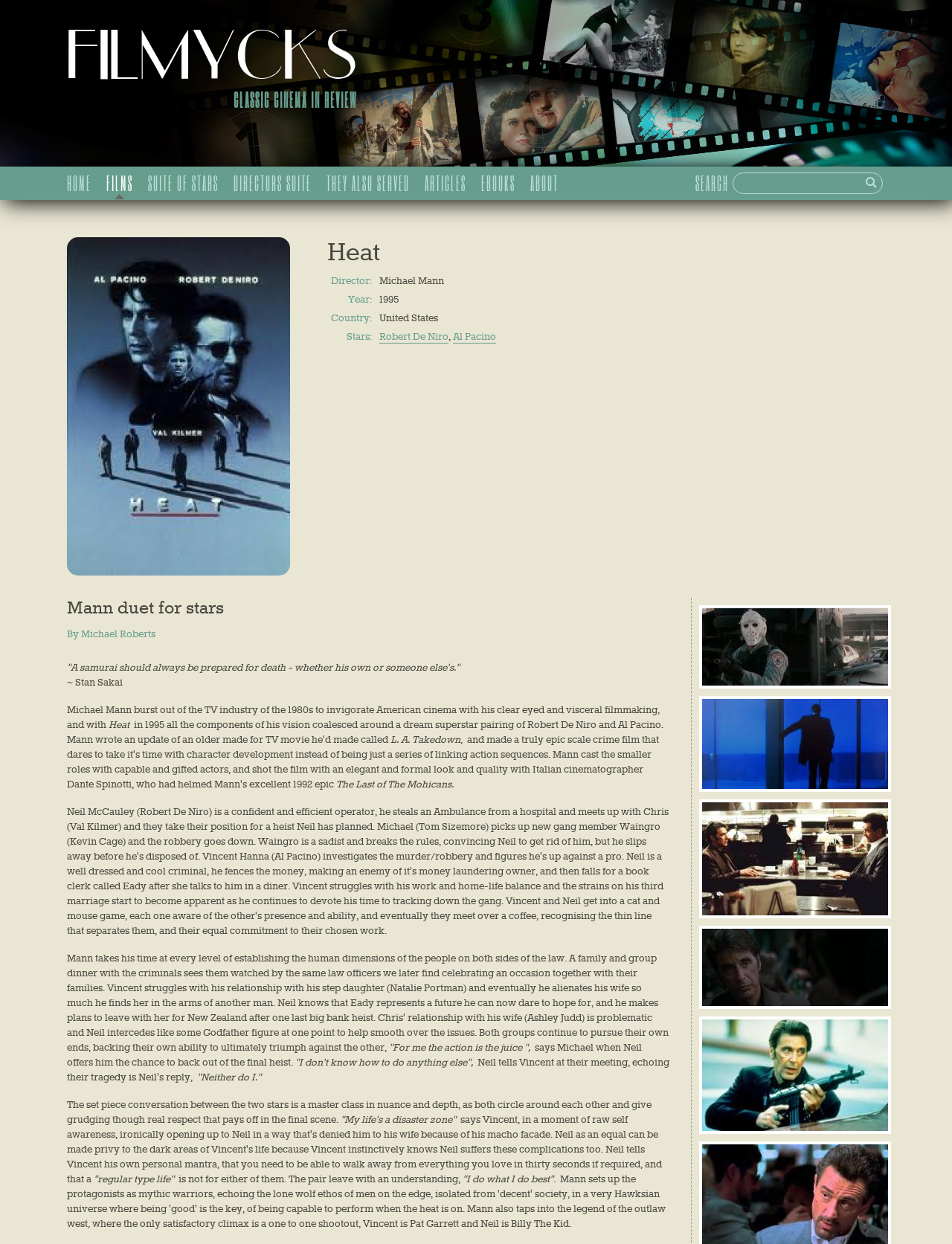What is the year of release of the film Heat?
Provide an in-depth and detailed explanation in response to the question.

The year of release of the film Heat can be found in the heading element with the text 'Year:' which is followed by the static text '1995'.